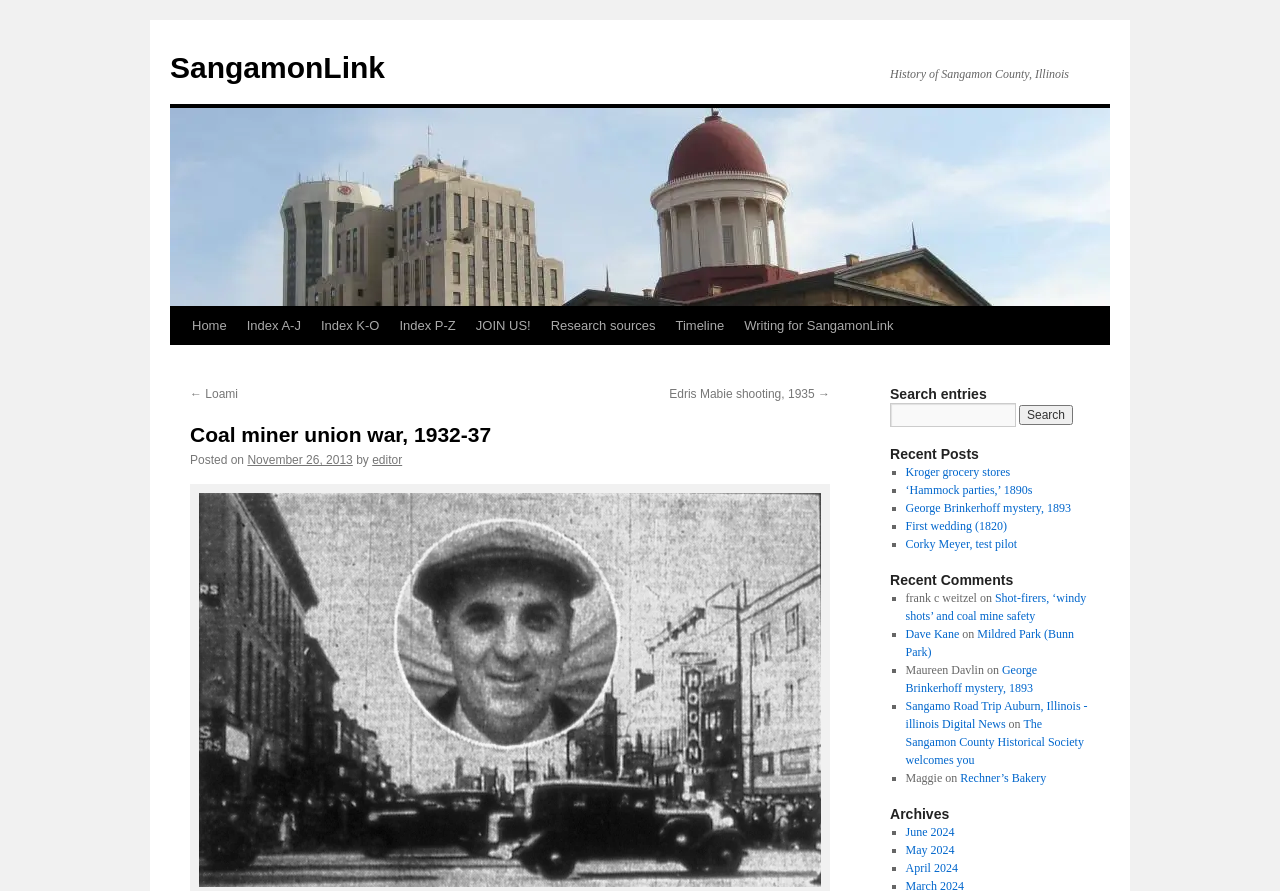Highlight the bounding box coordinates of the region I should click on to meet the following instruction: "View 'Recent Posts'".

[0.695, 0.499, 0.852, 0.52]